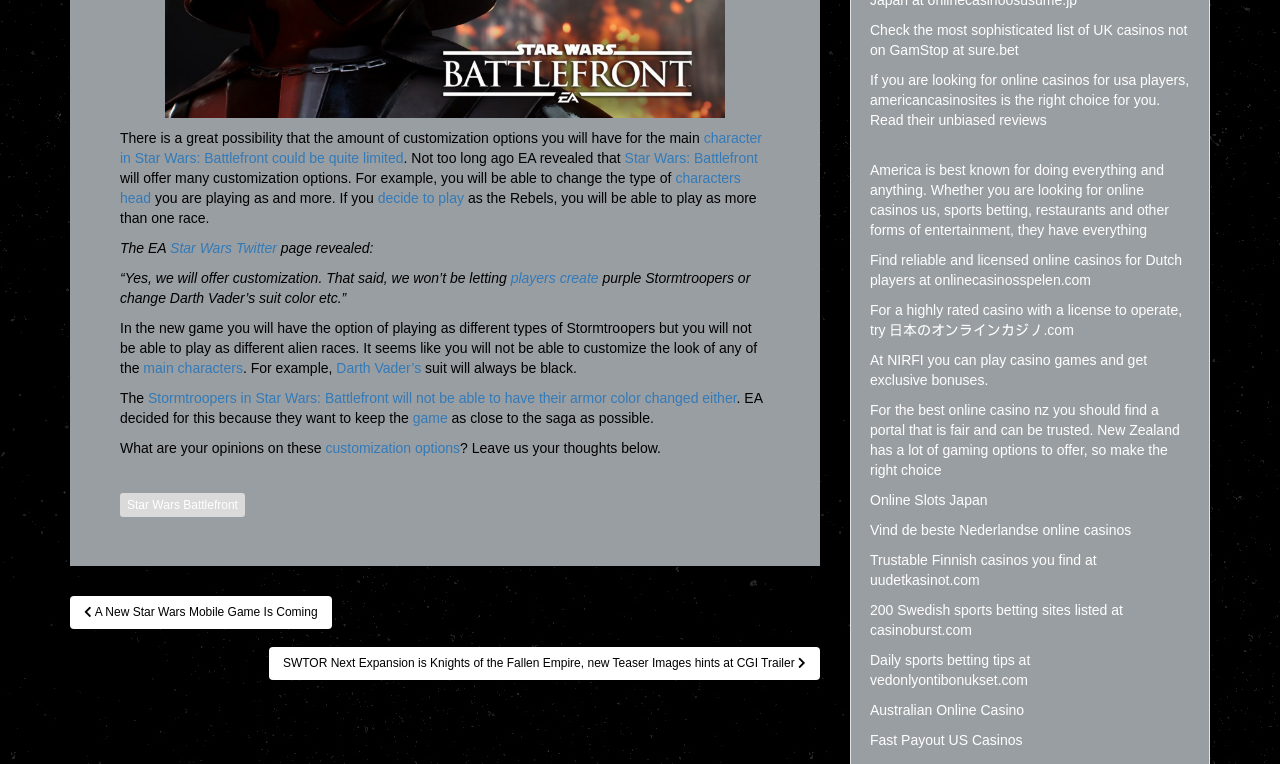Locate the bounding box coordinates of the clickable area to execute the instruction: "Explore online casinos for USA players". Provide the coordinates as four float numbers between 0 and 1, represented as [left, top, right, bottom].

[0.782, 0.094, 0.888, 0.115]